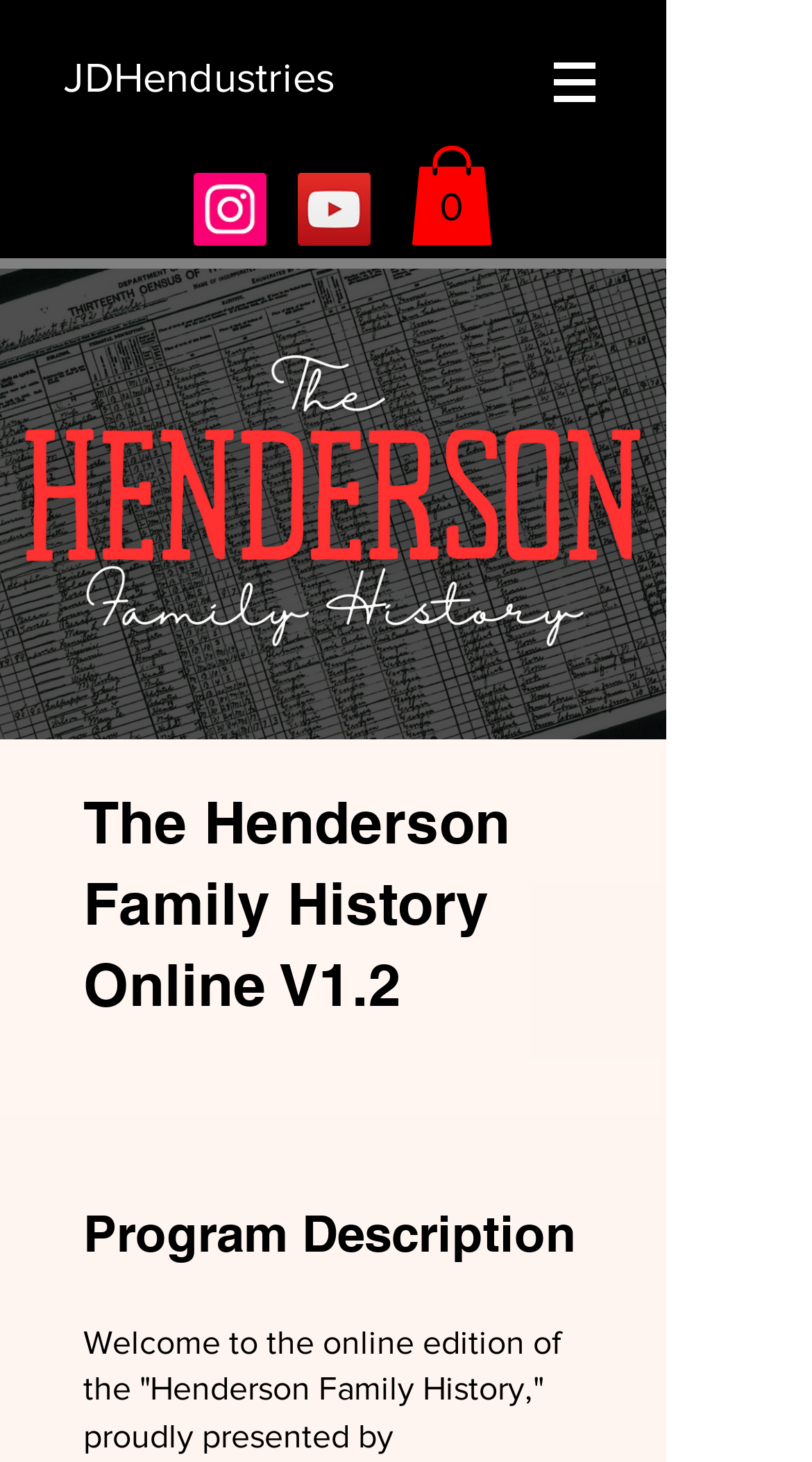Provide your answer in one word or a succinct phrase for the question: 
What is the purpose of the navigation button?

To access the site menu